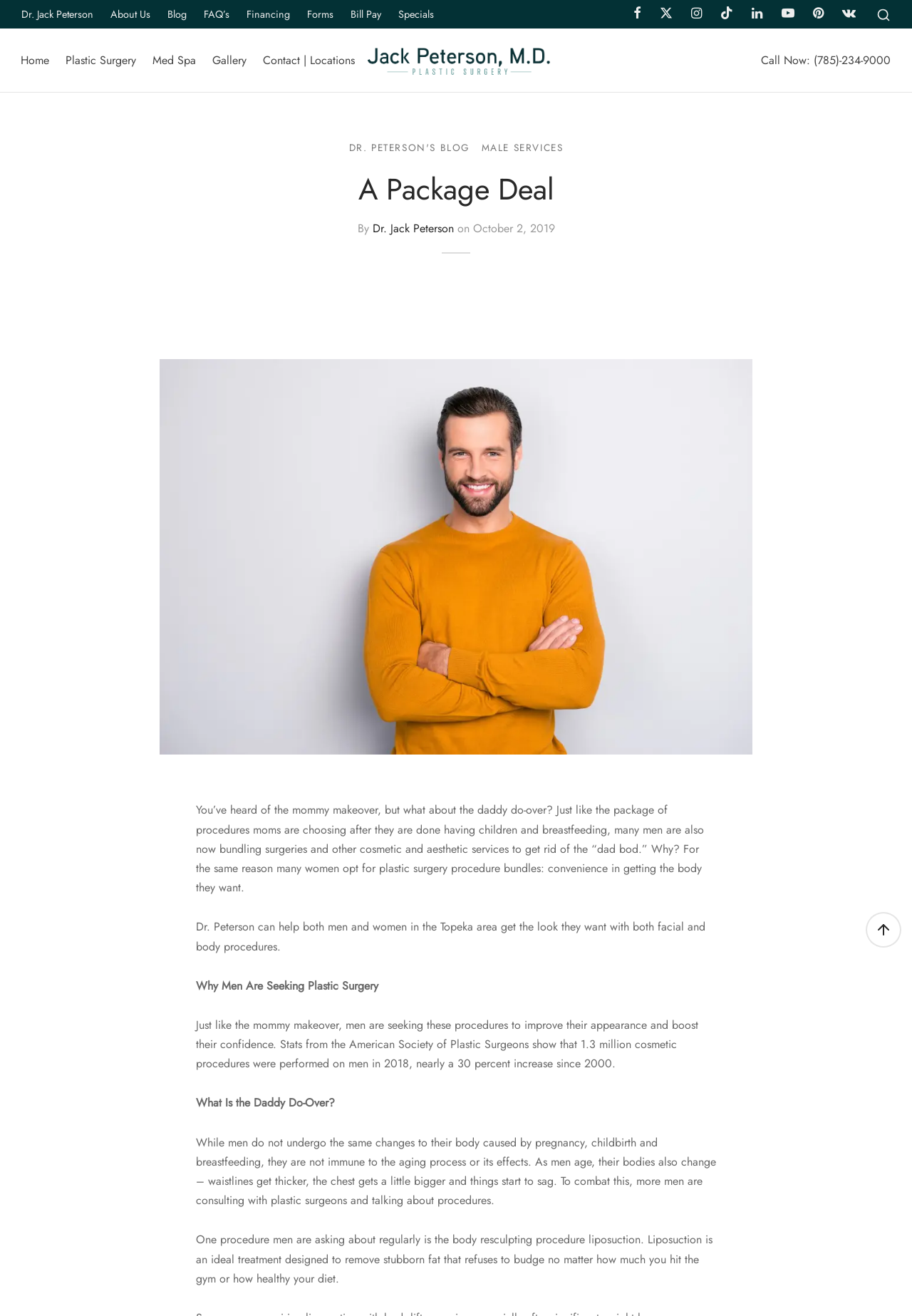What is the name of the doctor mentioned on this webpage?
Provide a thorough and detailed answer to the question.

I found the answer by looking at the links and text on the webpage. There is a link 'Dr. Jack Peterson' and also a static text 'By Dr. Jack Peterson' which indicates that Dr. Jack Peterson is the doctor mentioned on this webpage.